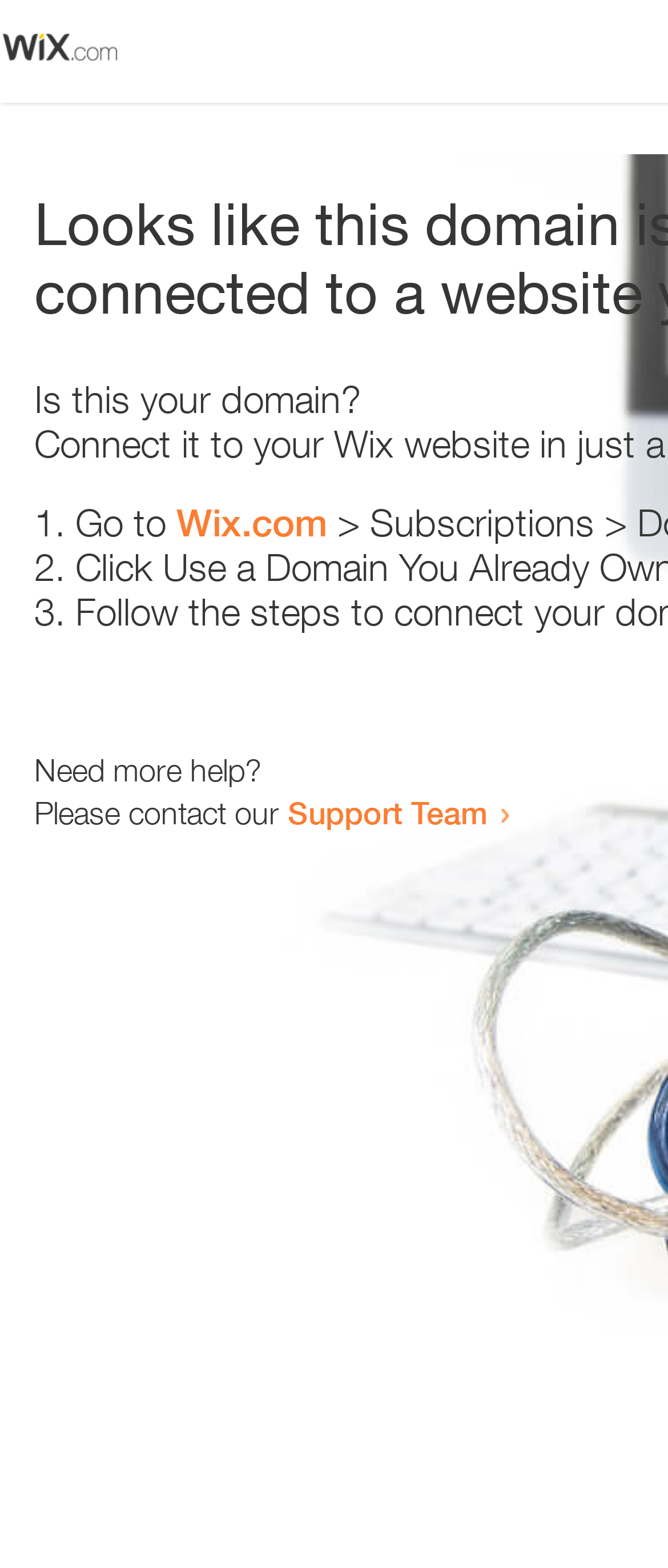Identify the main heading from the webpage and provide its text content.

Looks like this domain isn't
connected to a website yet